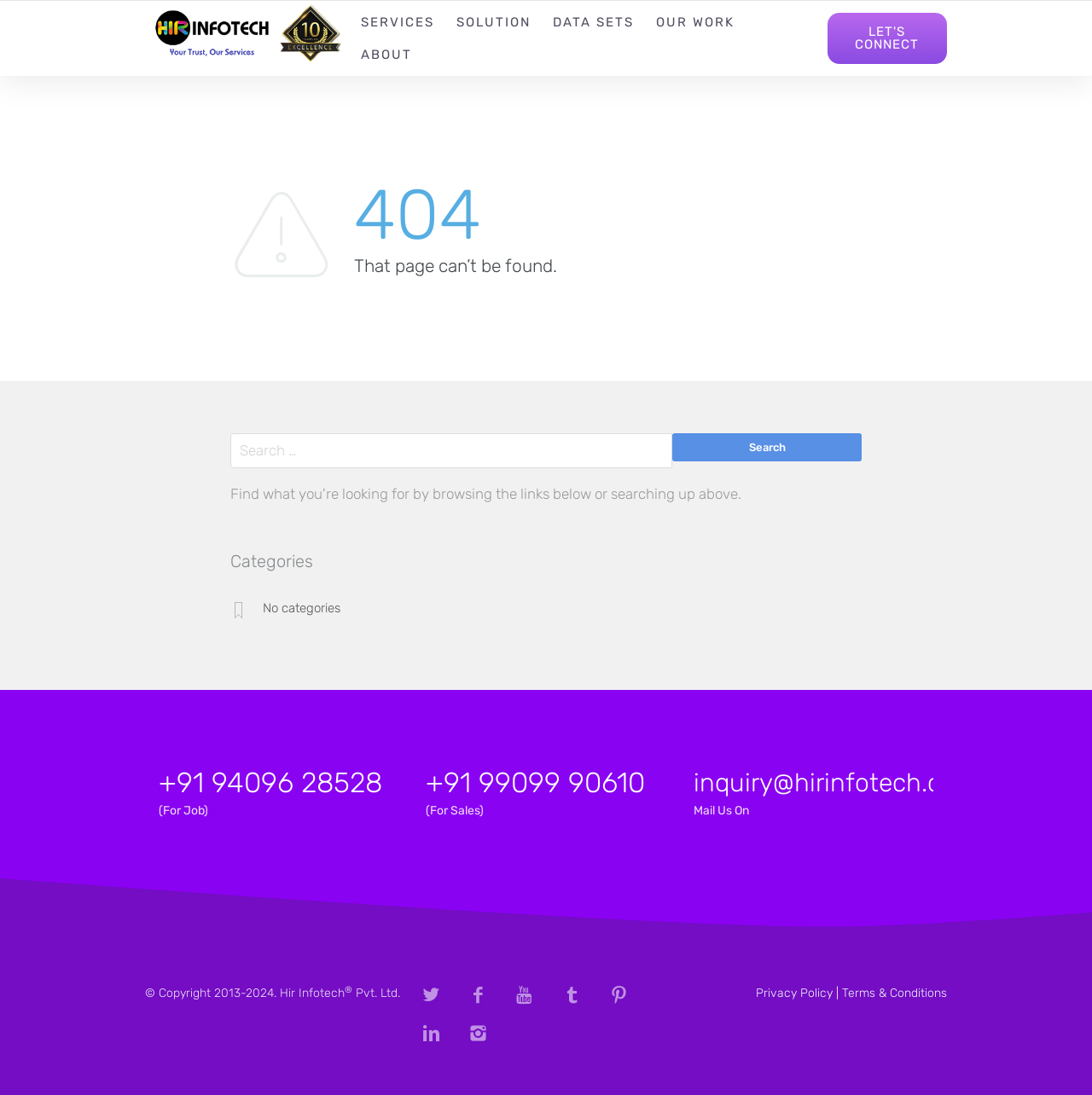What is the error code displayed on the page?
Based on the visual information, provide a detailed and comprehensive answer.

The error code is displayed in a heading element with the text '404' at the top of the page, indicating that the requested page cannot be found.